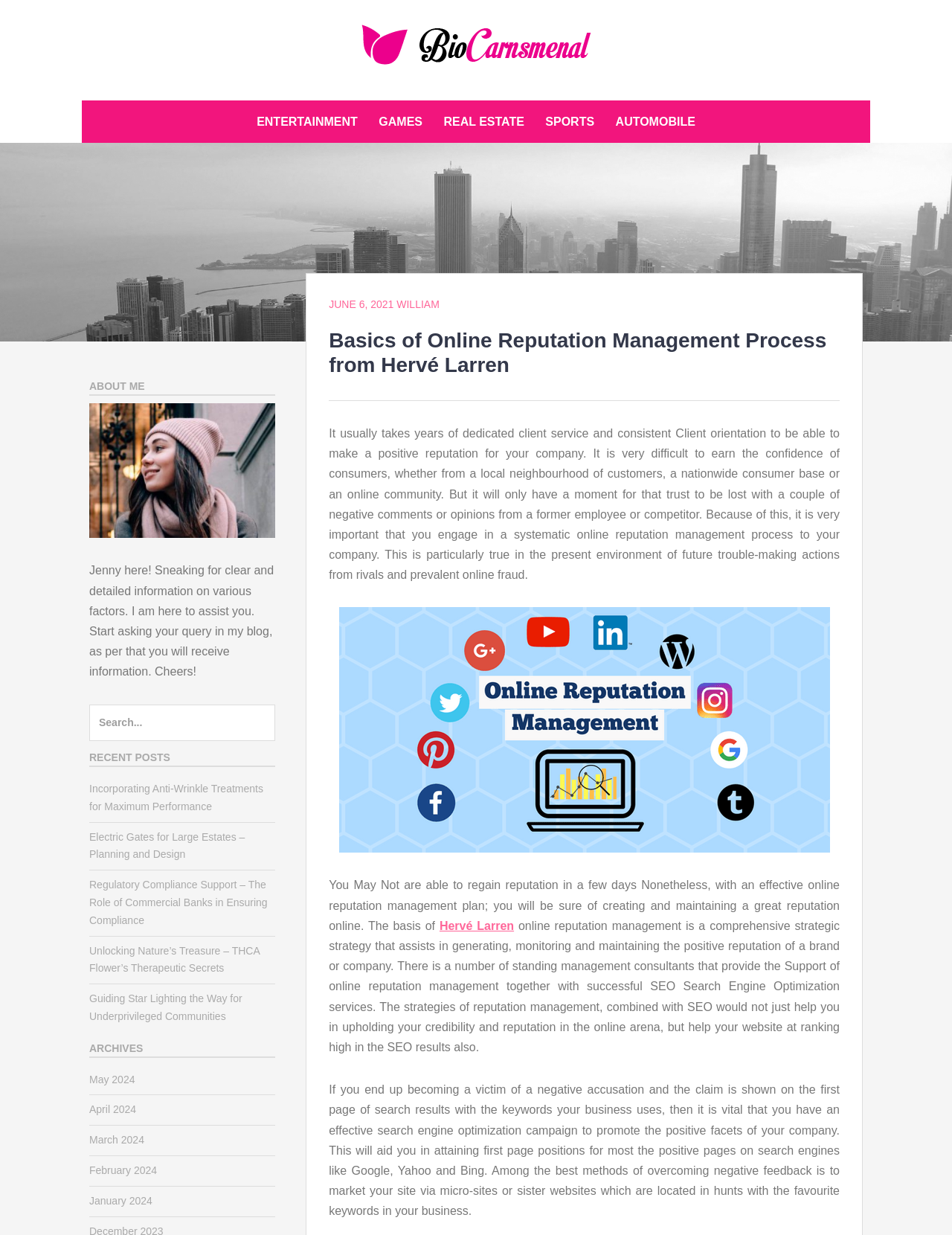Identify the bounding box coordinates for the region to click in order to carry out this instruction: "Search for something". Provide the coordinates using four float numbers between 0 and 1, formatted as [left, top, right, bottom].

[0.094, 0.57, 0.289, 0.6]